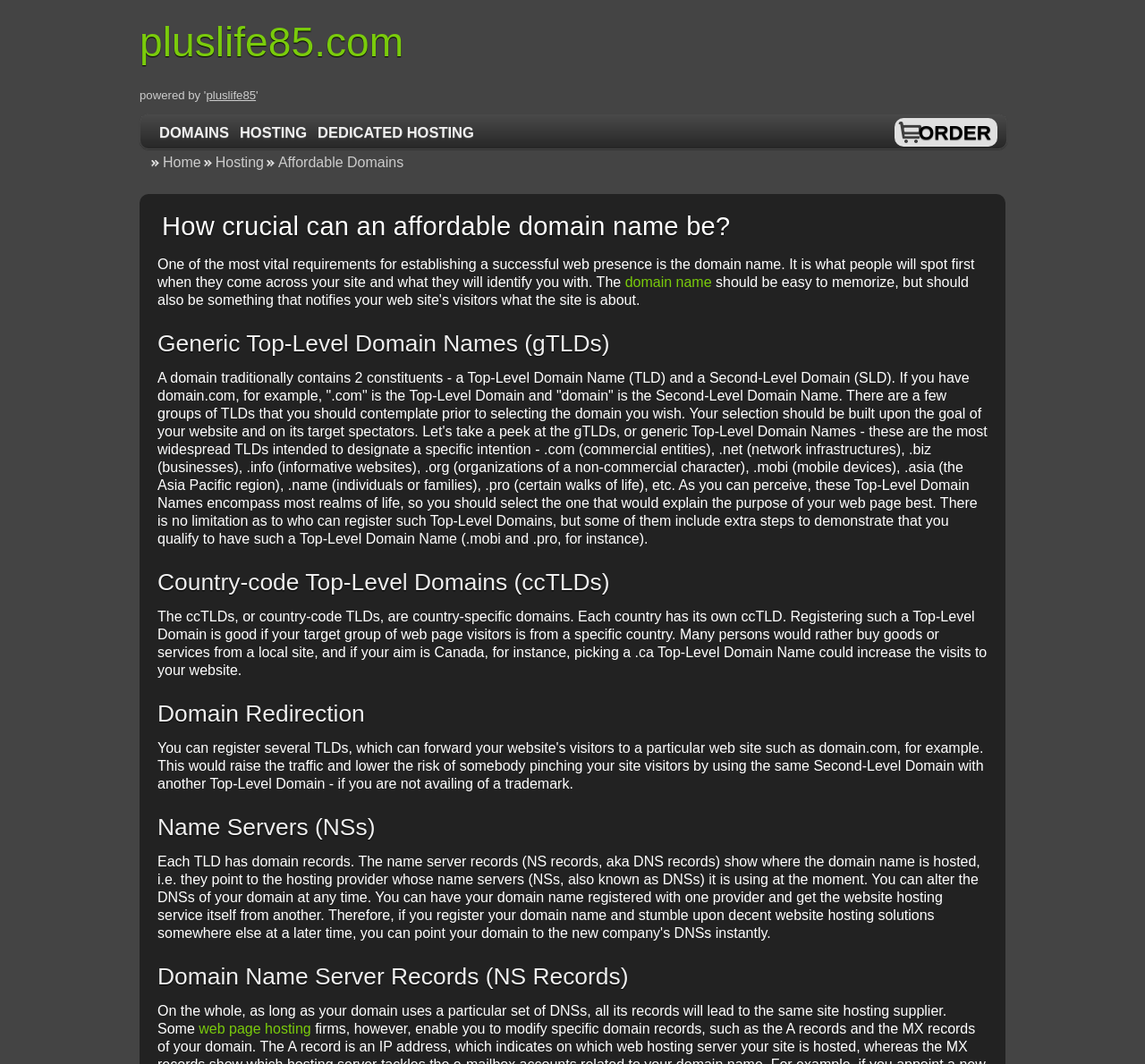Respond to the question below with a single word or phrase: What is the relationship between DNSs and NS Records?

They lead to the same site hosting supplier